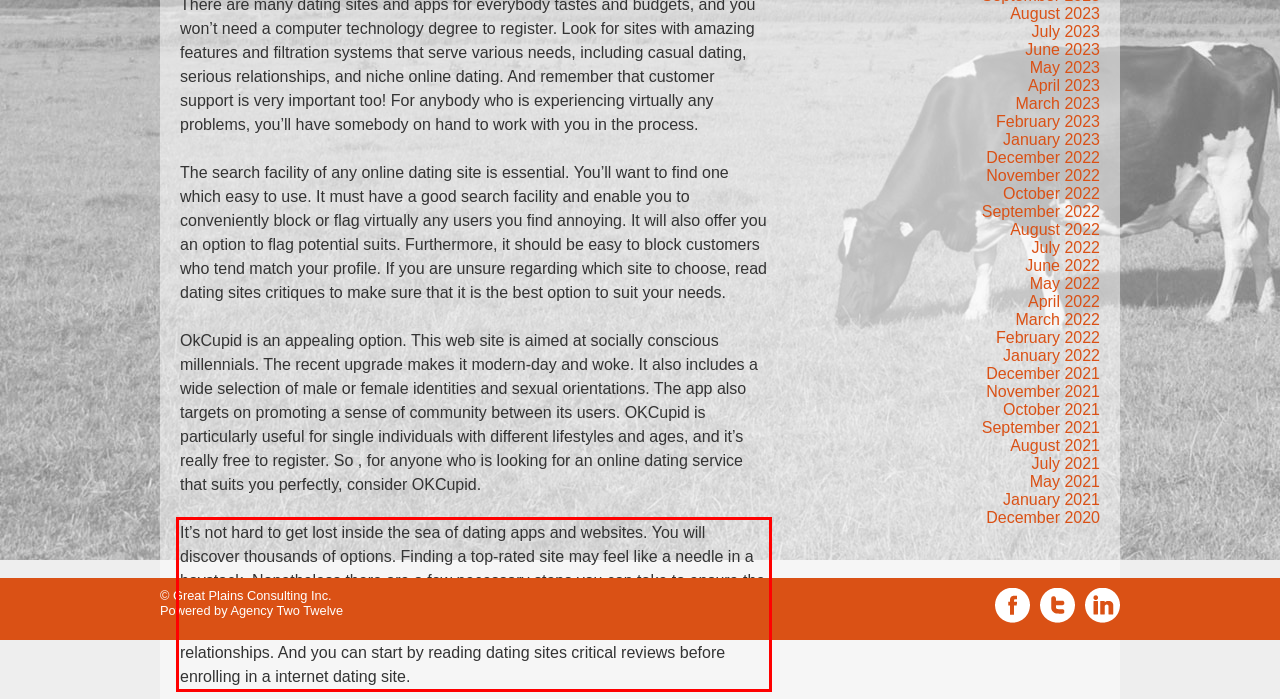Examine the webpage screenshot and use OCR to recognize and output the text within the red bounding box.

It’s not hard to get lost inside the sea of dating apps and websites. You will discover thousands of options. Finding a top-rated site may feel like a needle in a haystack. Nonetheless there are a few necessary steps you can take to ensure the safety and happiness. Seeing apps and websites are generally not new, nonetheless only a pick few have already been proven trustworthy for long-term relationships. And you can start by reading dating sites critical reviews before enrolling in a internet dating site.